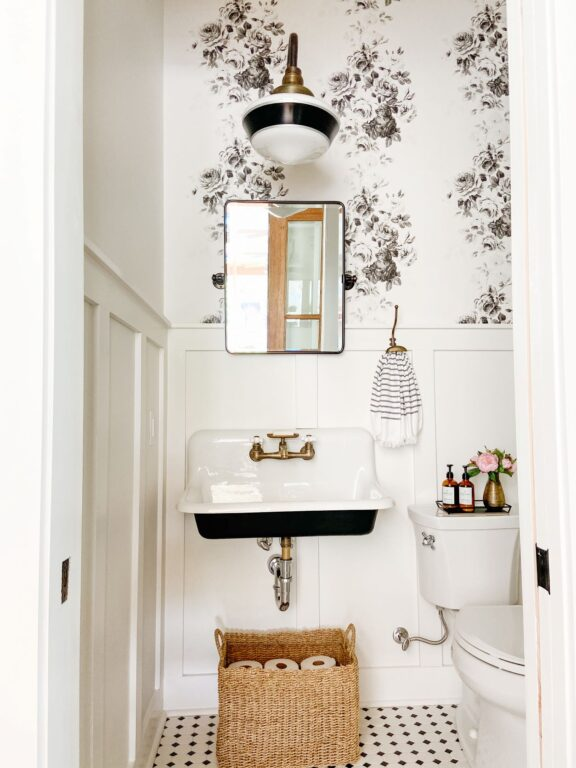Describe the important features and context of the image with as much detail as possible.

In this beautifully designed powder room, a blend of vintage charm and modern elegance is showcased. The standout feature is the striking floral wallpaper, which creates a dramatic backdrop with its soft black and white tones. A stylish light fixture, reminiscent of classic designs, hangs above a sleek square mirror, reflecting the warm ambiance of the space. Below, a white porcelain sink with a black base offers both functionality and aesthetic appeal, complemented by a charming brass faucet. 

To the side, neatly arranged toiletries sit atop a wooden shelf, adding a personal touch. A woven basket beneath the sink holds rolls of toilet paper, seamlessly integrating practicality with style. The room boasts polished black and white tile flooring, enhancing its timeless appeal. This powder room is a perfect example of how even the smallest spaces can embody sophistication and character.